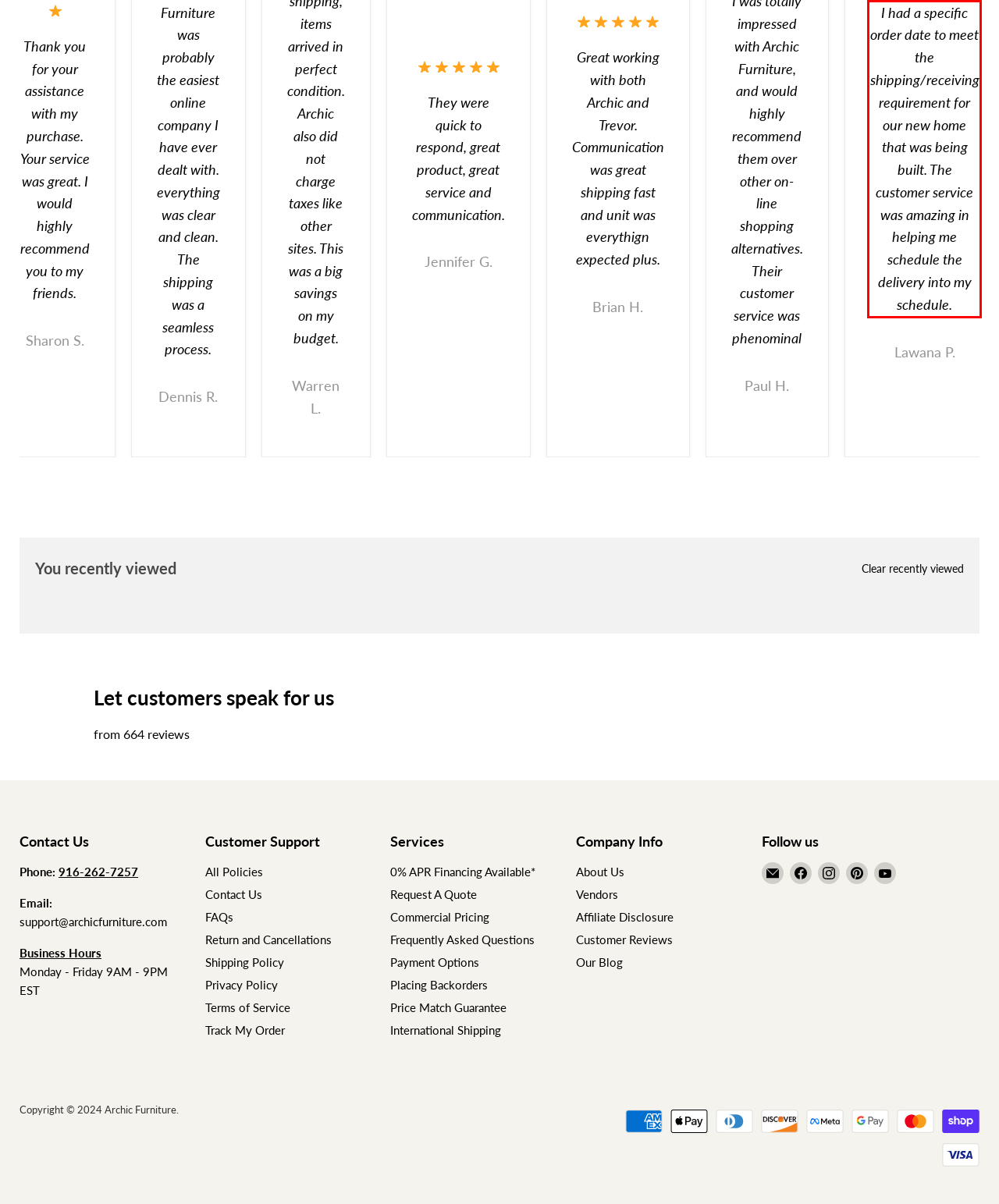Given a webpage screenshot, identify the text inside the red bounding box using OCR and extract it.

I had a specific order date to meet the shipping/receiving requirement for our new home that was being built. The customer service was amazing in helping me schedule the delivery into my schedule.